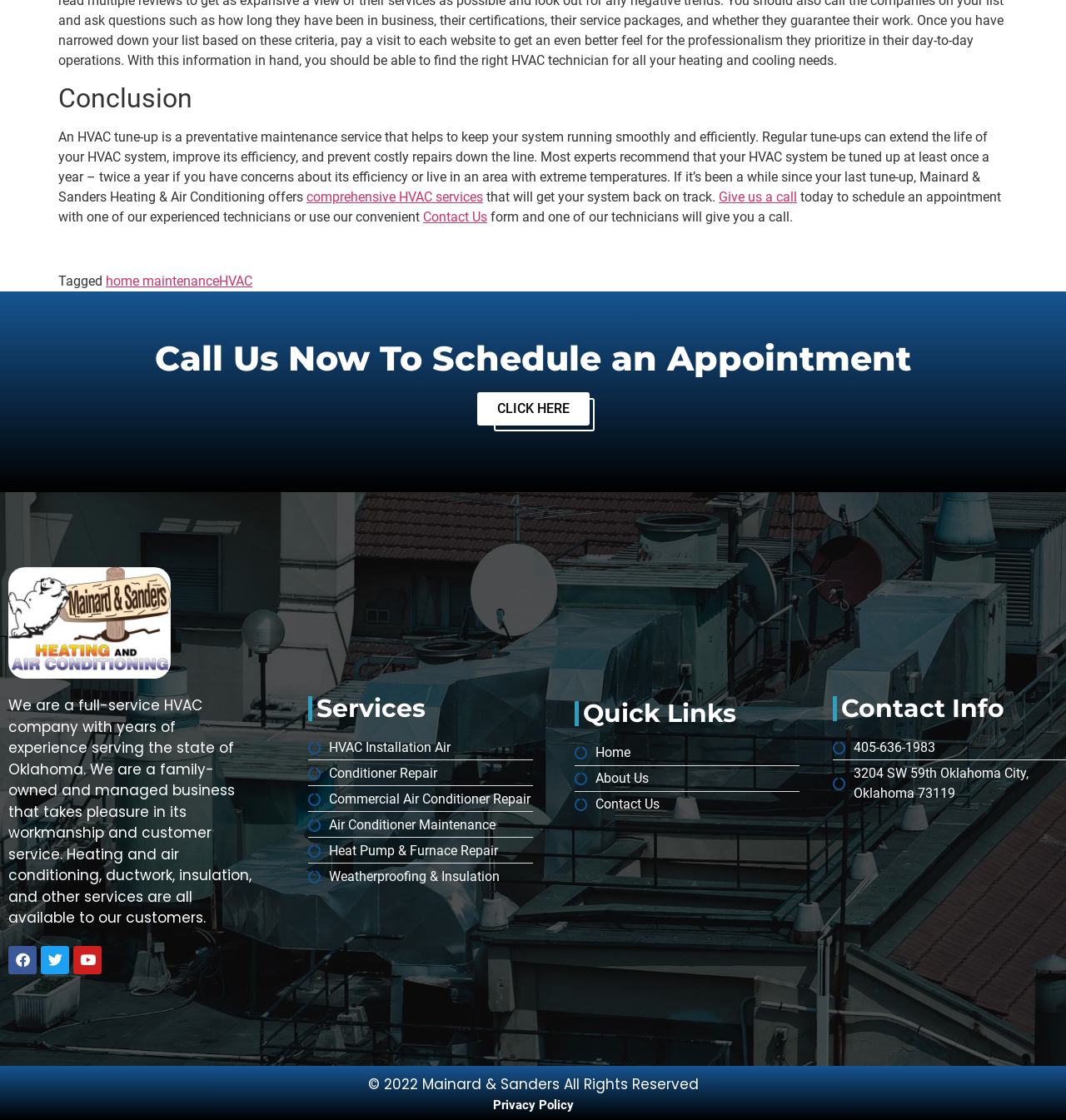Provide a single word or phrase to answer the given question: 
How often do experts recommend HVAC tune-ups?

At least once a year